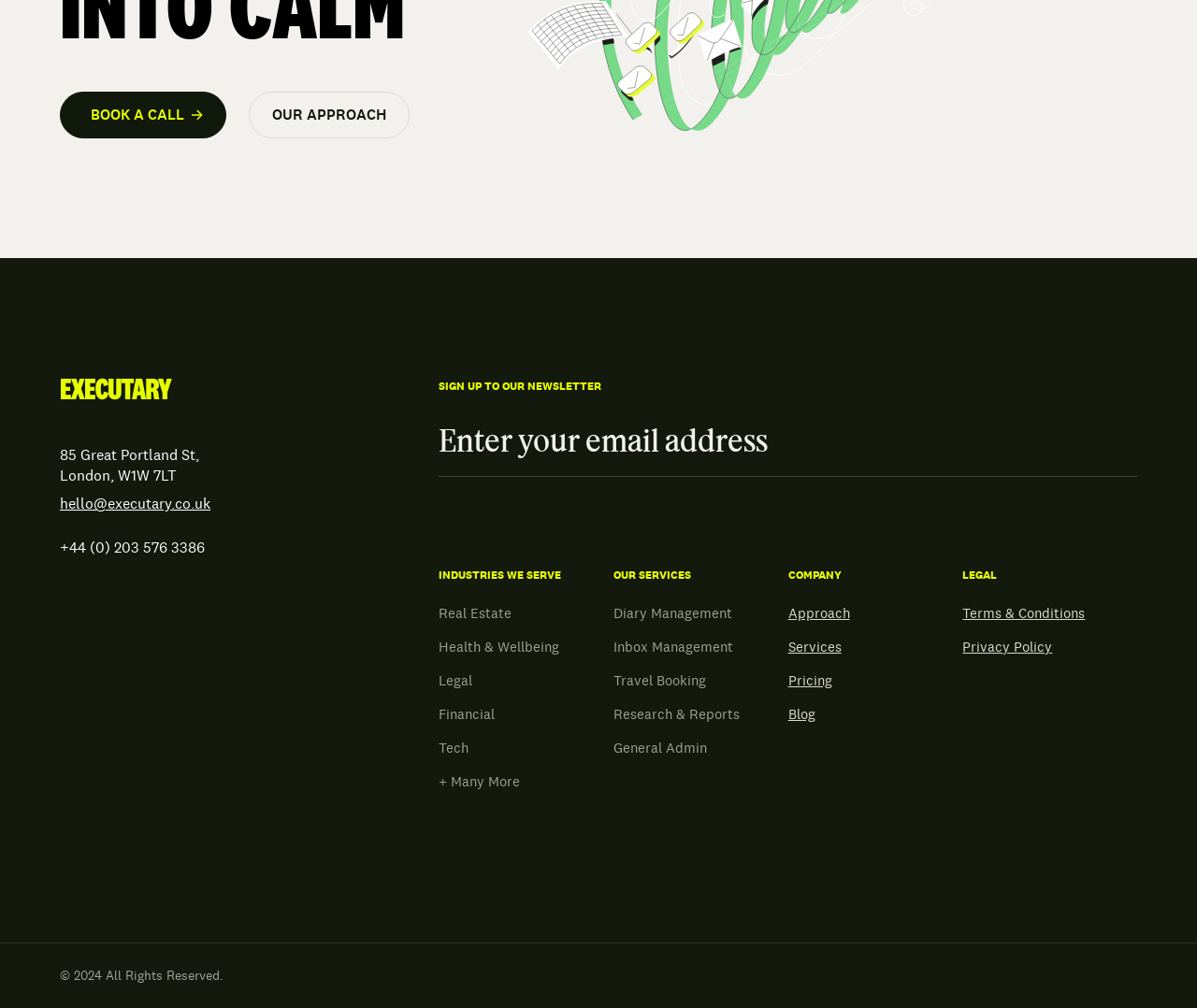Predict the bounding box coordinates of the UI element that matches this description: "Pricing". The coordinates should be in the format [left, top, right, bottom] with each value between 0 and 1.

[0.658, 0.669, 0.695, 0.683]